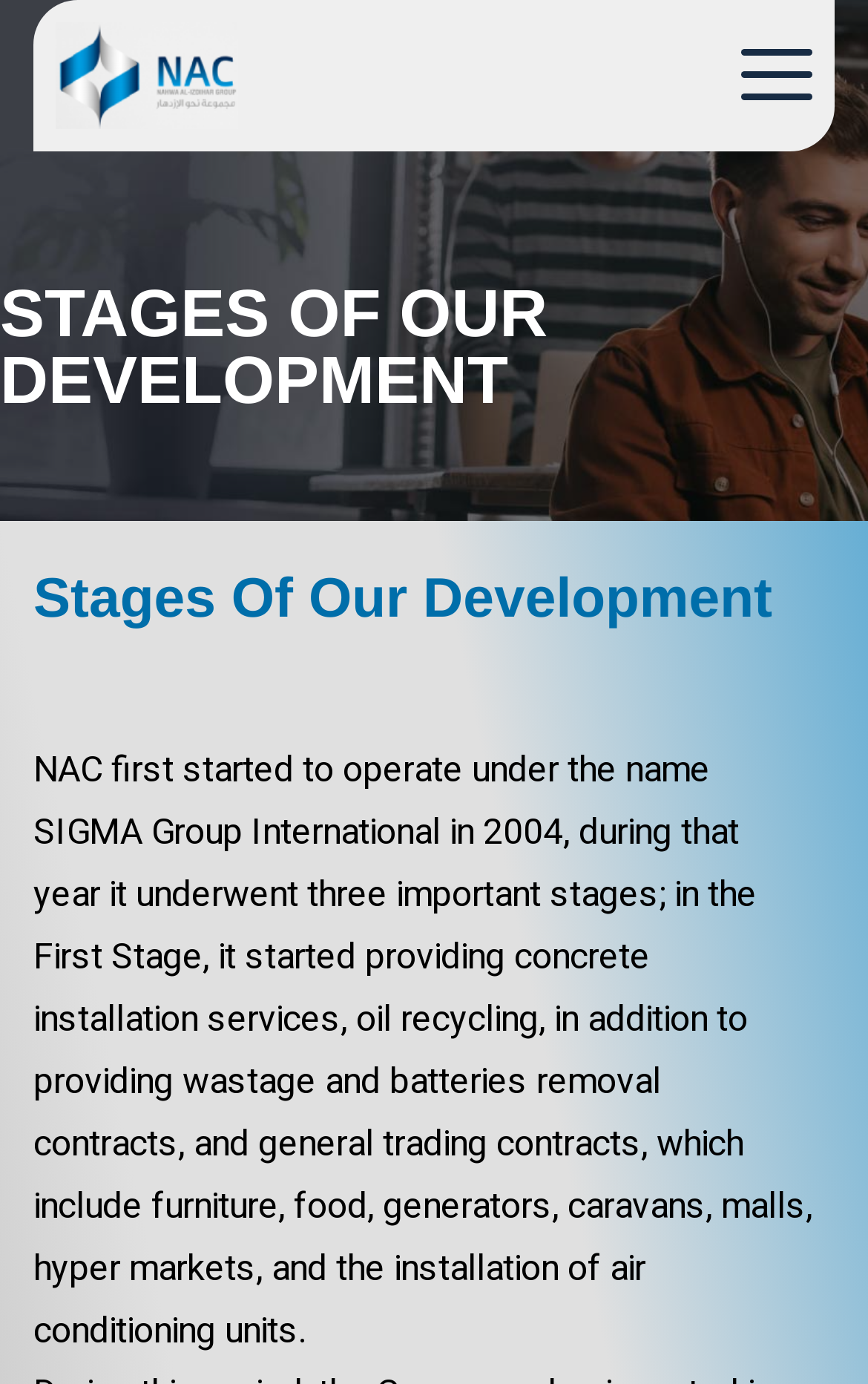Please answer the following query using a single word or phrase: 
What is the position of the button on the webpage?

Top right